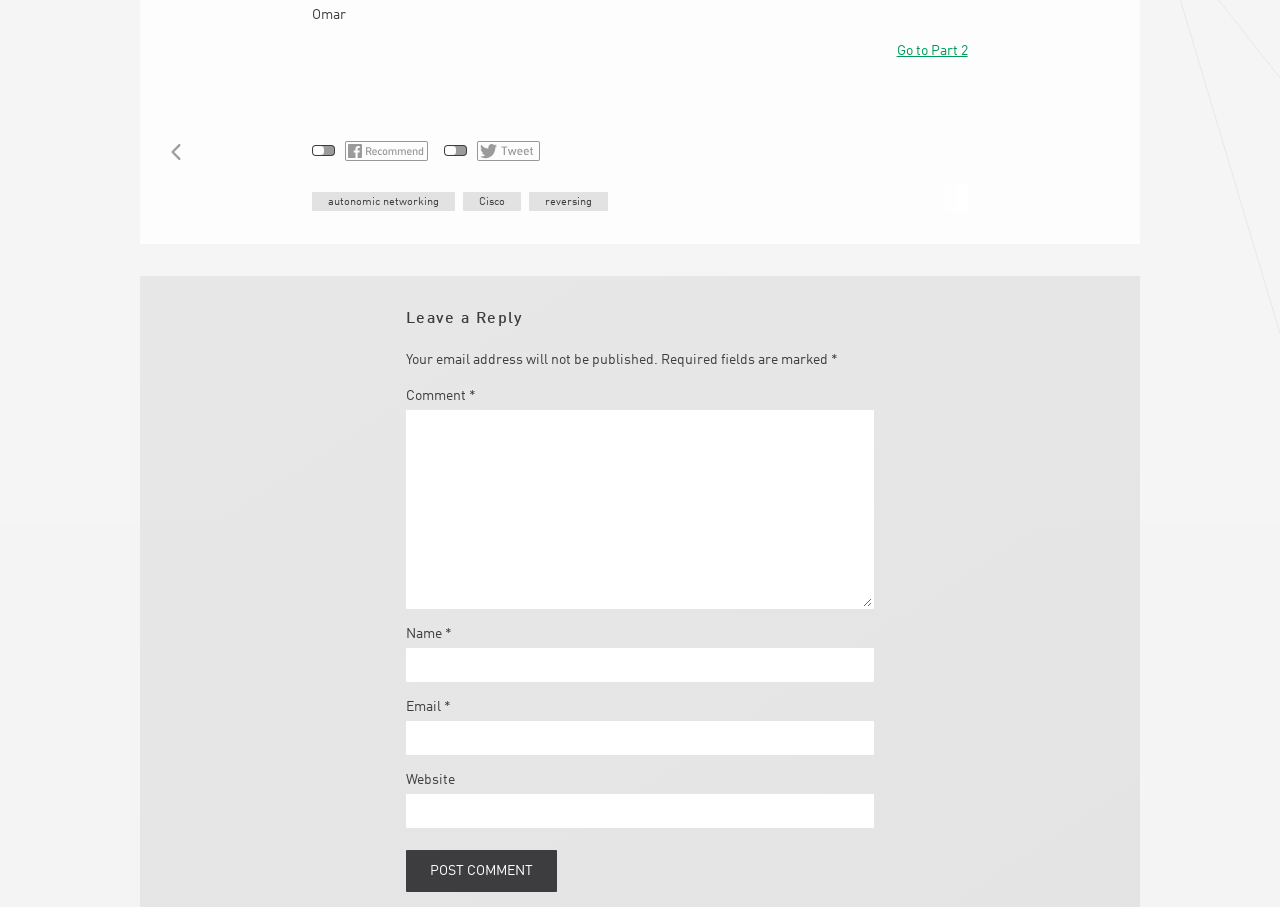Provide a brief response to the question below using a single word or phrase: 
How many required fields are there?

3